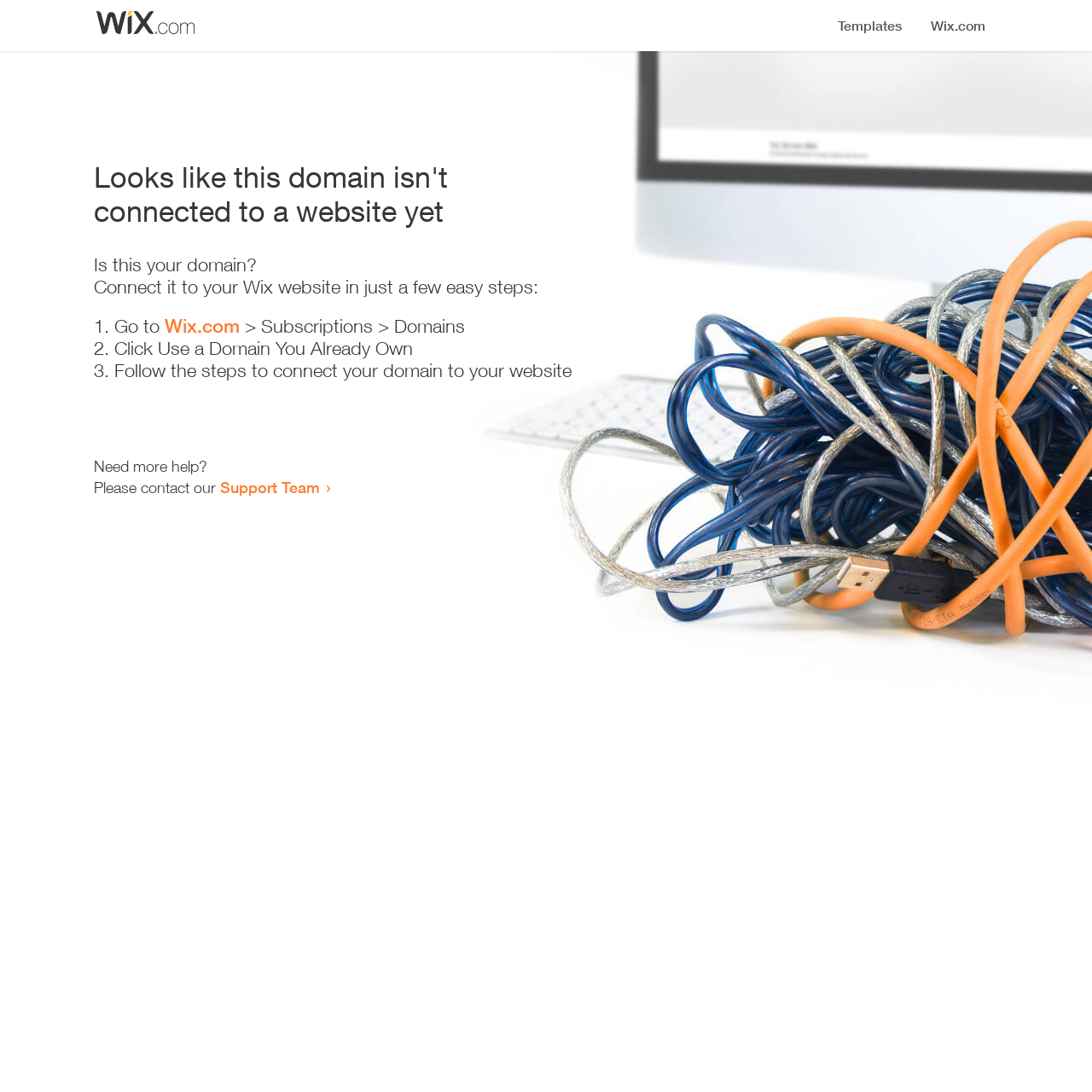Is the domain currently being used?
Refer to the image and give a detailed answer to the question.

The heading 'Looks like this domain isn't connected to a website yet' implies that the domain is not currently being used, as it is not connected to a website.